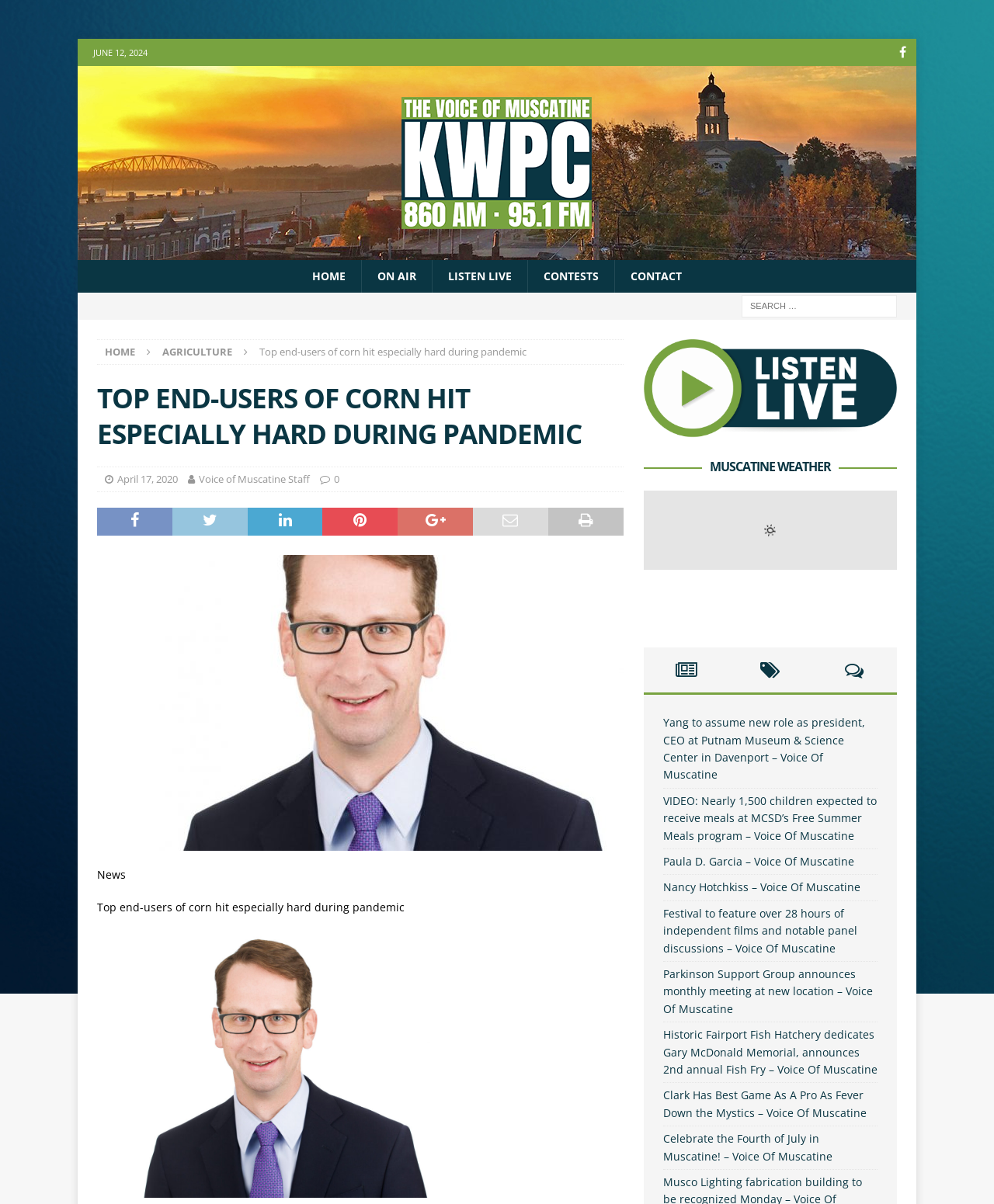Given the element description, predict the bounding box coordinates in the format (top-left x, top-left y, bottom-right x, bottom-right y), using floating point numbers between 0 and 1: Listen Live

[0.434, 0.216, 0.53, 0.243]